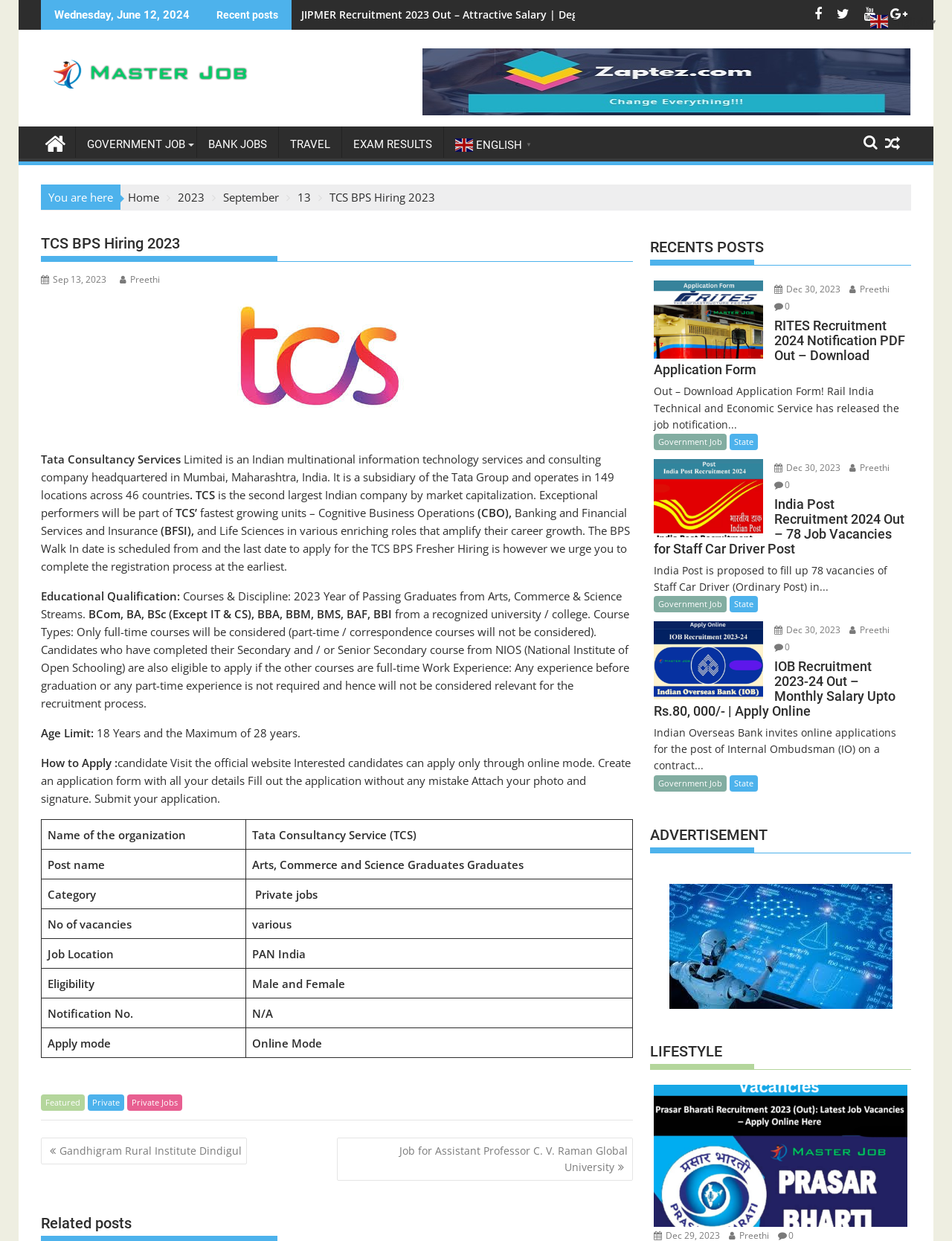Identify the bounding box coordinates of the element that should be clicked to fulfill this task: "Click on the 'MasterJob' link". The coordinates should be provided as four float numbers between 0 and 1, i.e., [left, top, right, bottom].

[0.043, 0.033, 0.27, 0.084]